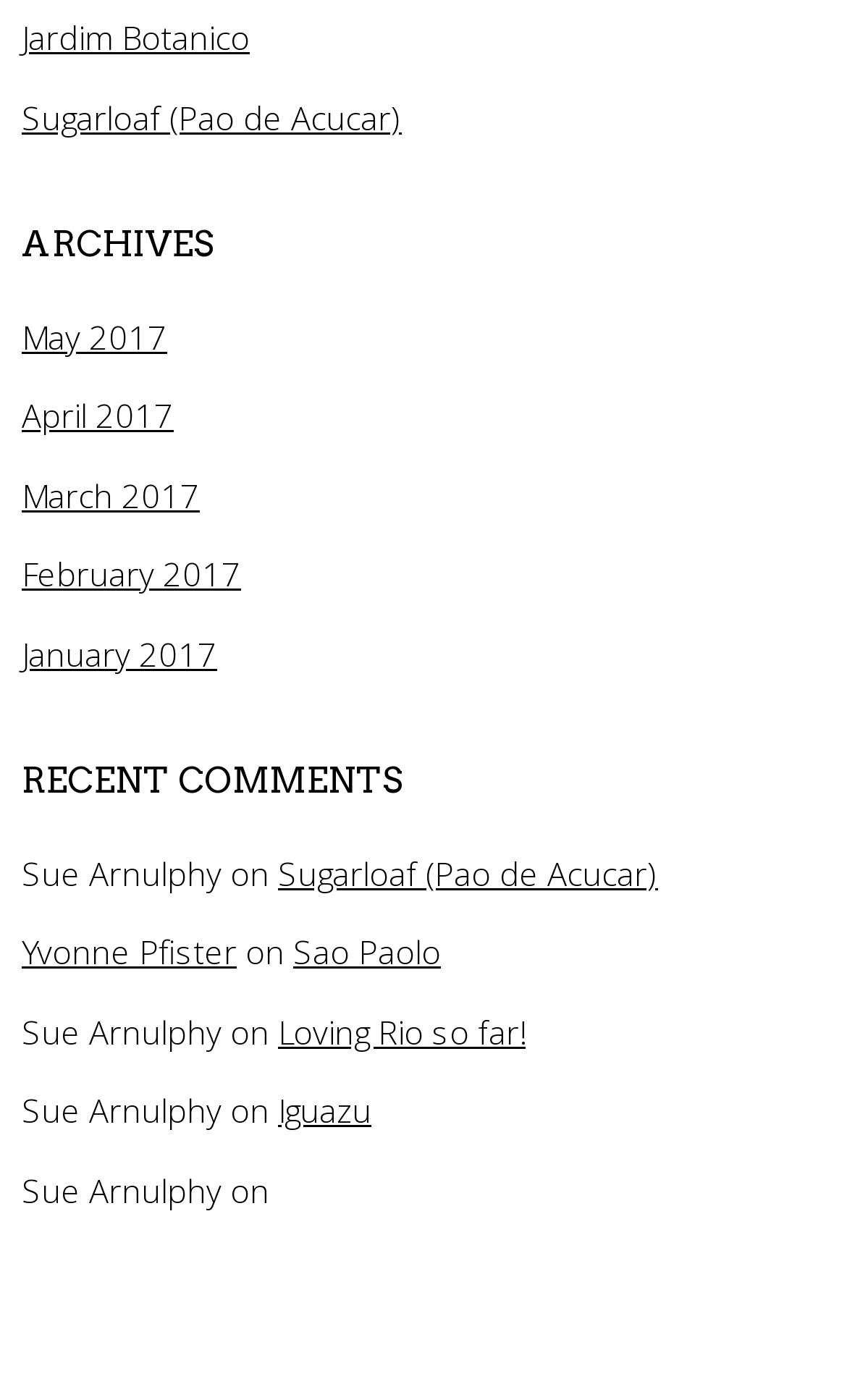Please give a short response to the question using one word or a phrase:
What is the name of the mountain mentioned in the webpage?

Sugarloaf